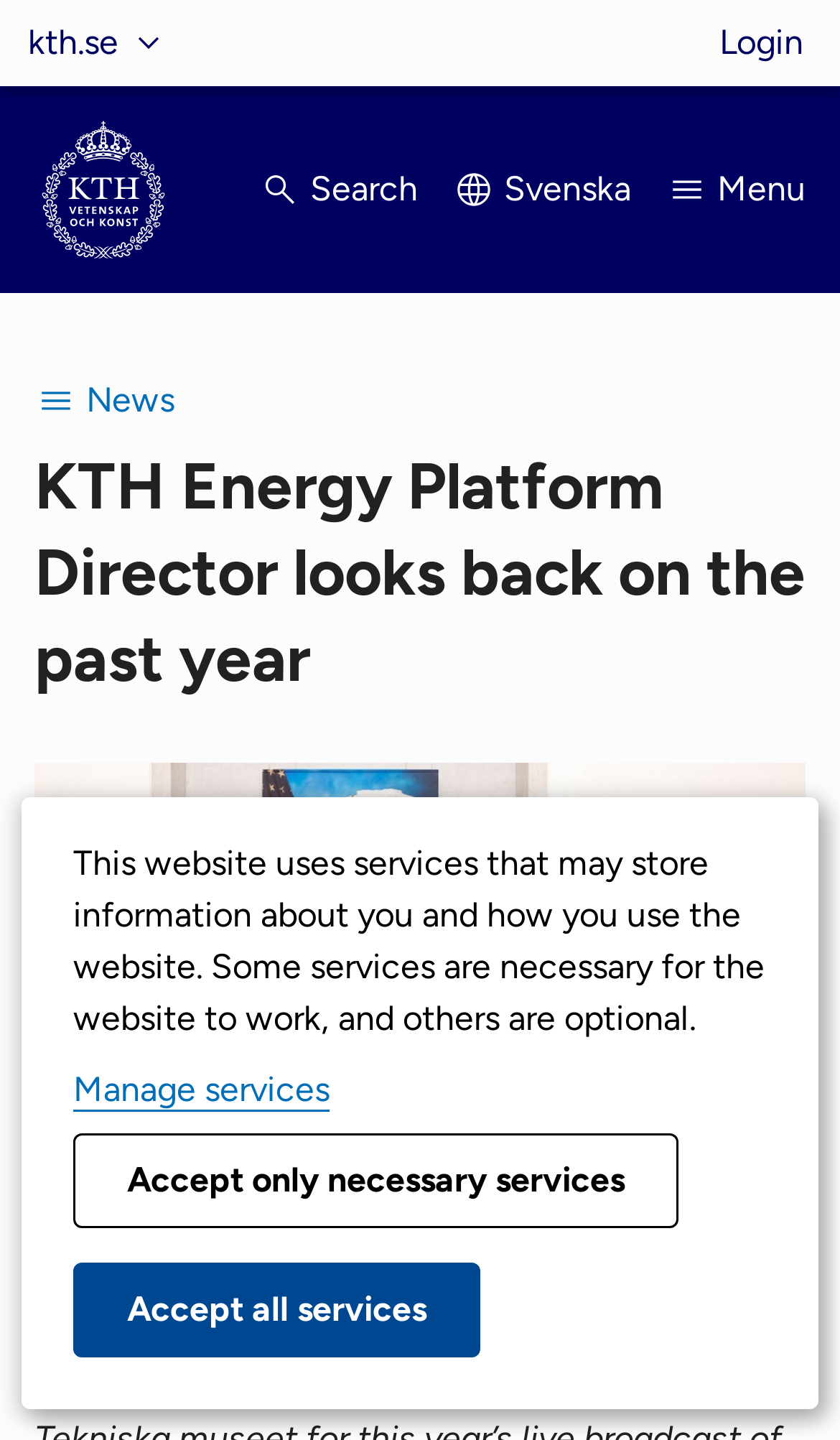Using the format (top-left x, top-left y, bottom-right x, bottom-right y), and given the element description, identify the bounding box coordinates within the screenshot: Accept all services

[0.087, 0.877, 0.572, 0.943]